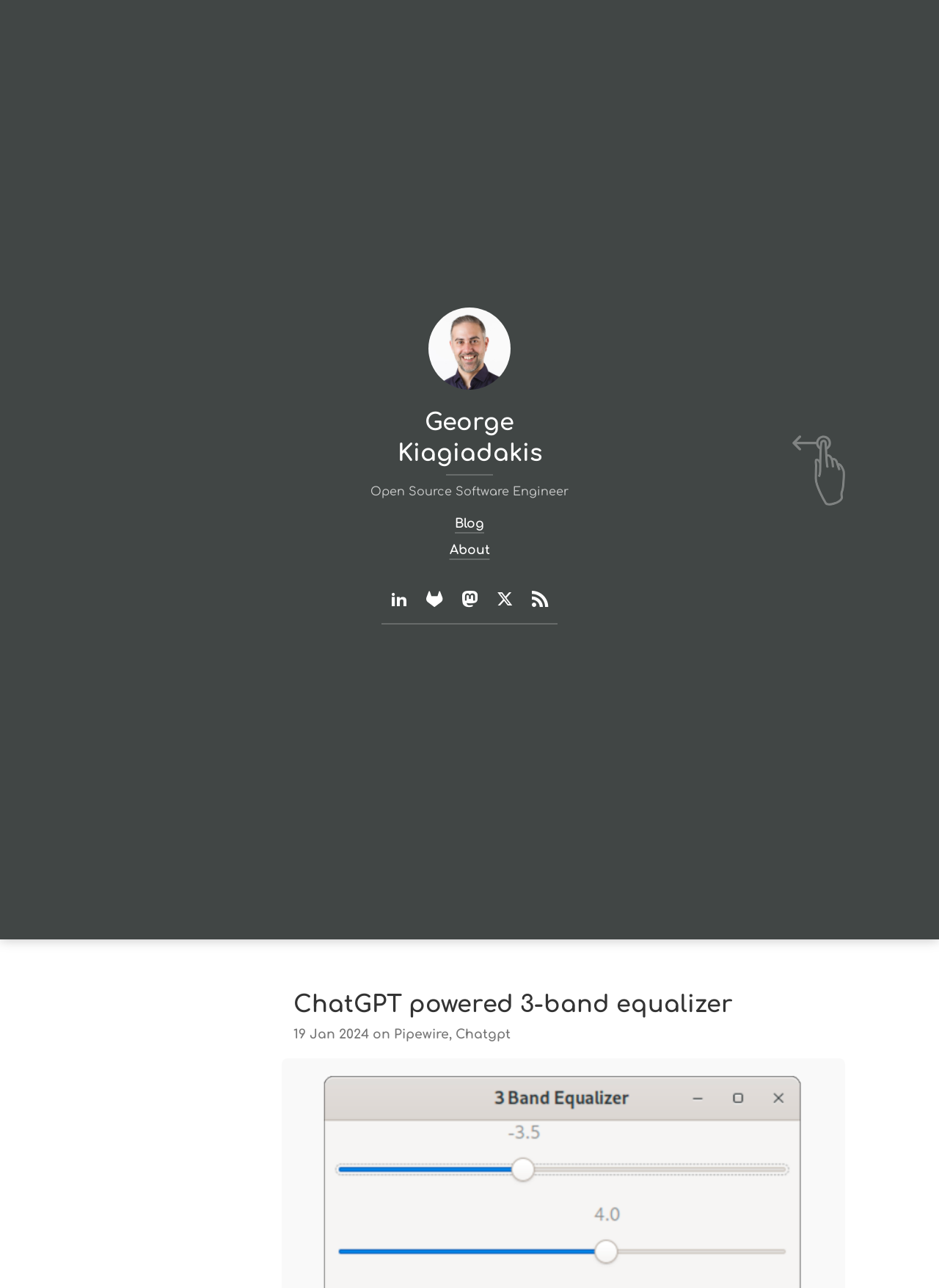Kindly determine the bounding box coordinates for the clickable area to achieve the given instruction: "Read the full article 'Hacking on the PipeWire GStreamer elements'".

[0.572, 0.235, 0.872, 0.245]